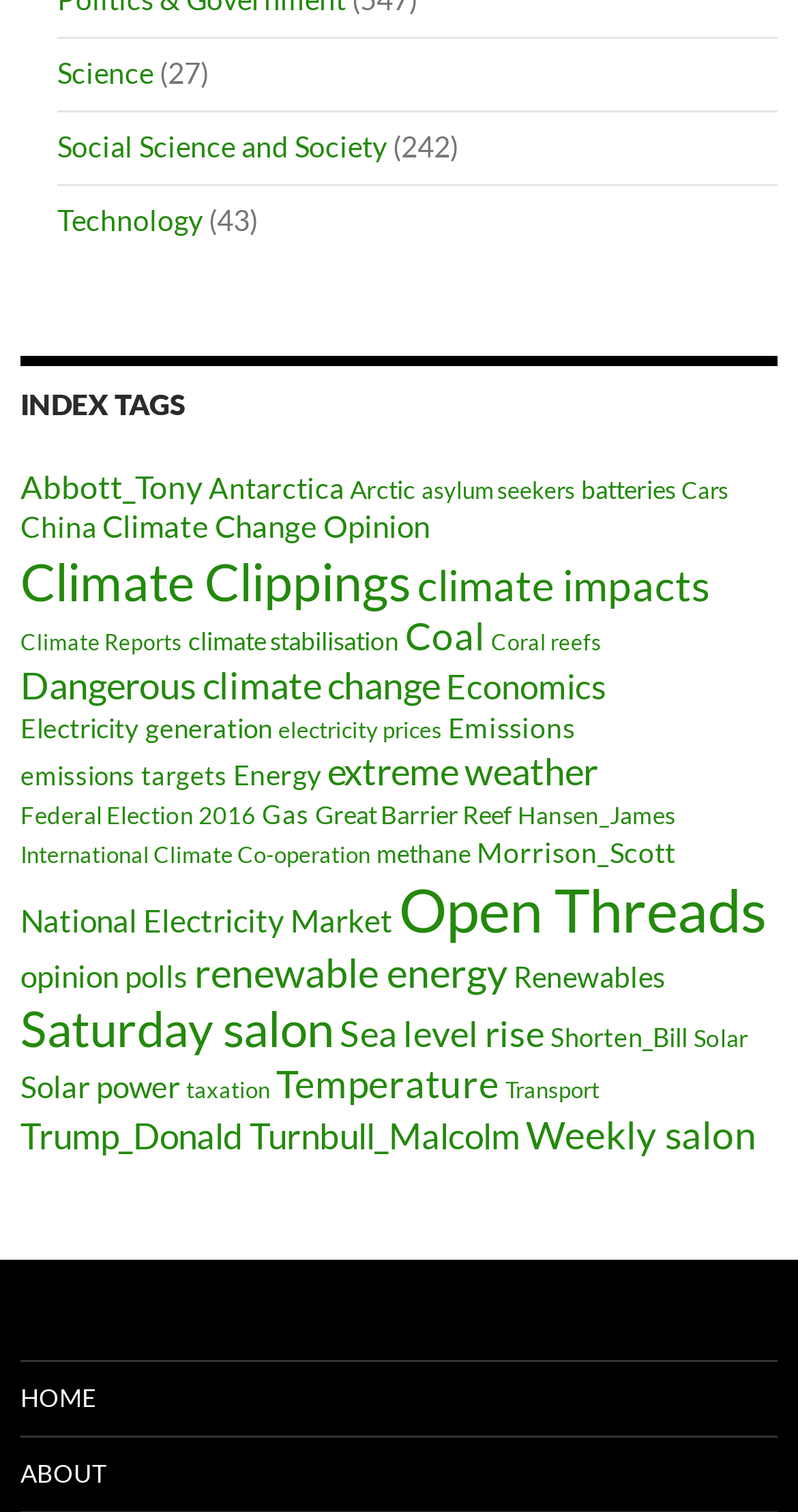Determine the bounding box coordinates of the element that should be clicked to execute the following command: "Explore the 'Climate Change Opinion' tag".

[0.128, 0.336, 0.538, 0.36]